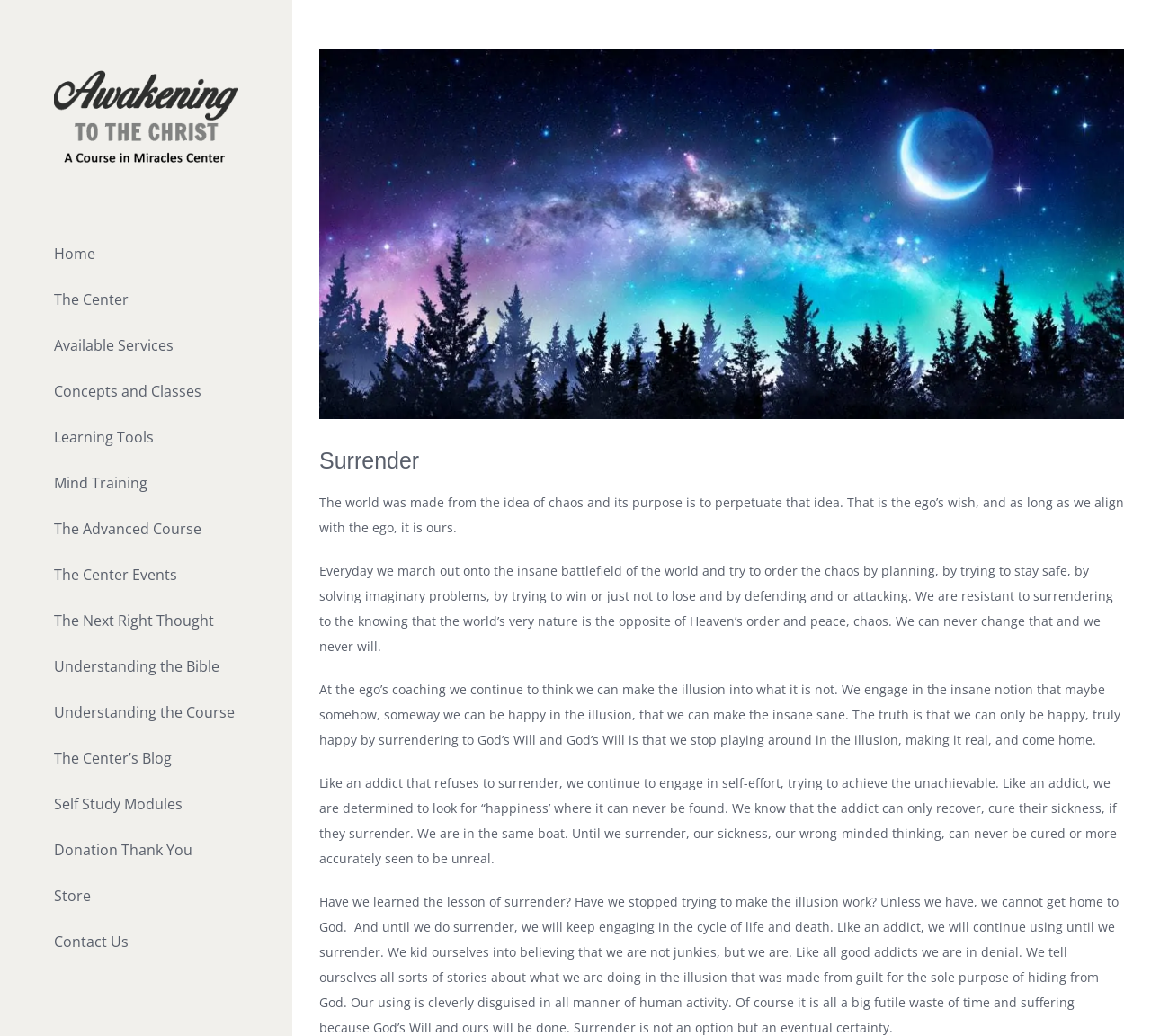What is the result of not surrendering to God's Will?
Please give a detailed and elaborate answer to the question.

The text on the webpage states that 'Unless we have, we cannot get home to God. And until we do surrender, we will keep engaging in the cycle of life and death.'. This indicates that if we do not surrender to God's Will, we will continue to engage in the cycle of life and death.